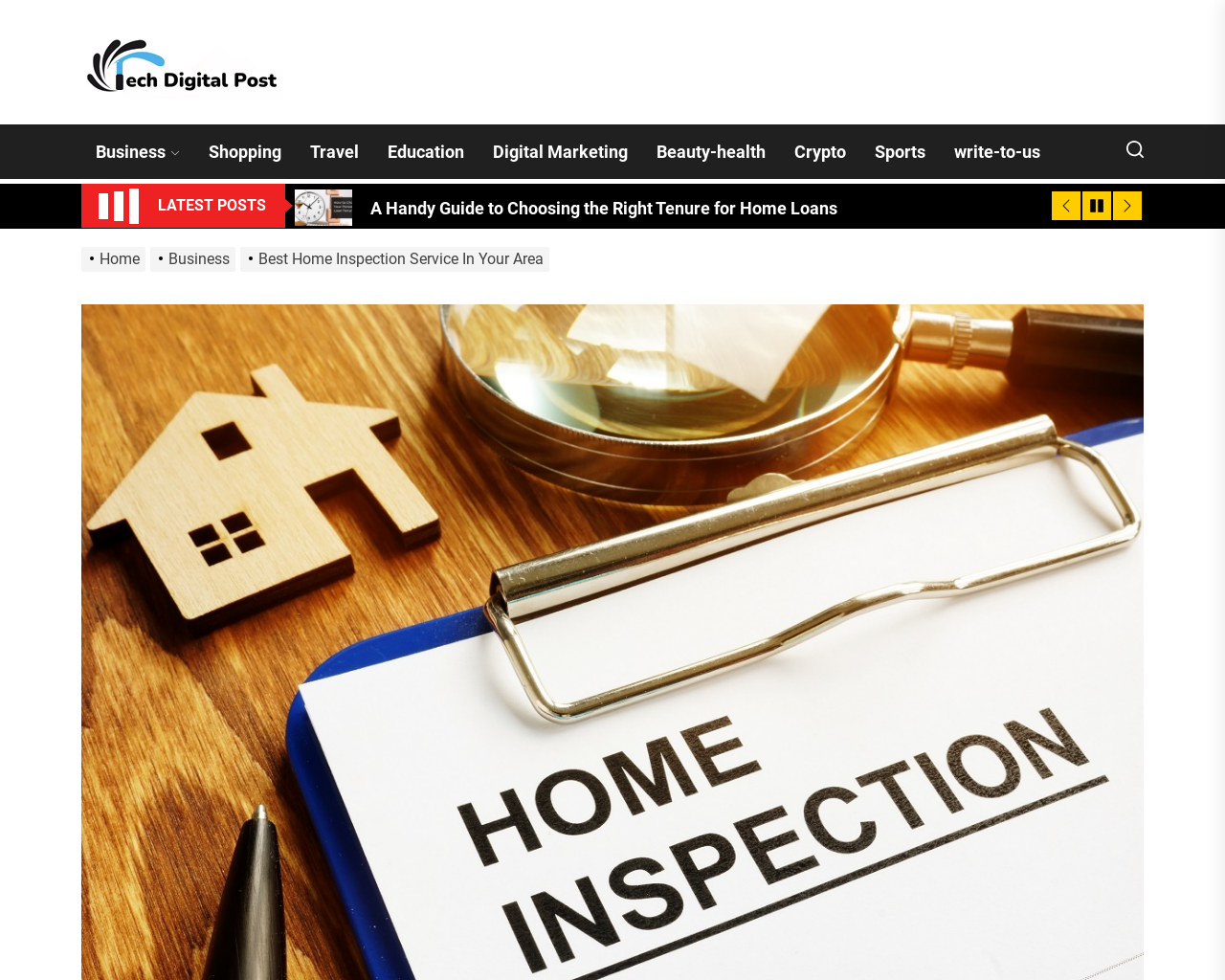Please analyze the image and provide a thorough answer to the question:
How many navigation links are there in the horizontal navigation section?

I found a navigation section with a horizontal orientation, and it contains 9 links: 'Business', 'Shopping', 'Travel', 'Education', 'Digital Marketing', 'Beauty-health', 'Crypto', 'Sports', and 'write-to-us'.